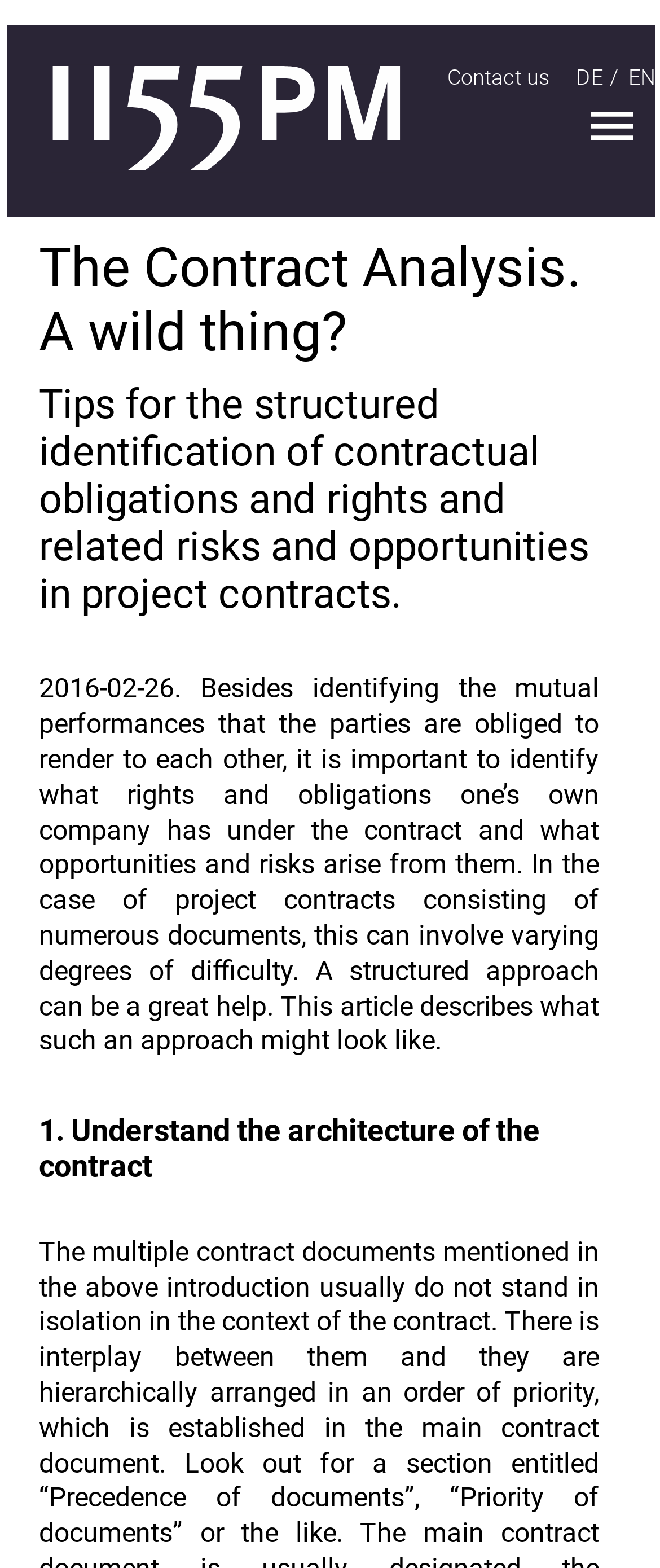Provide the bounding box coordinates of the HTML element this sentence describes: "Contact us". The bounding box coordinates consist of four float numbers between 0 and 1, i.e., [left, top, right, bottom].

[0.678, 0.041, 0.834, 0.057]